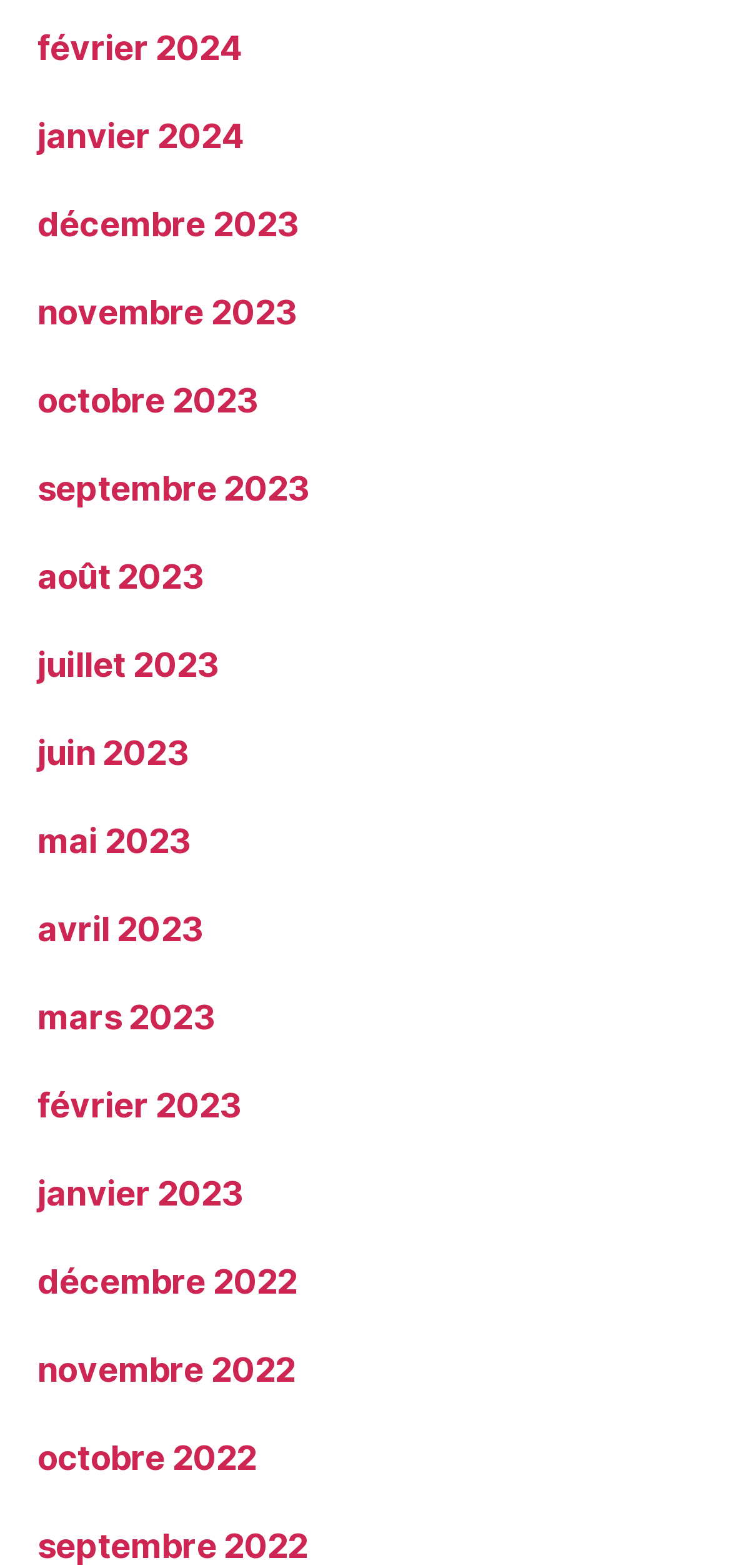Please identify the bounding box coordinates of the area that needs to be clicked to follow this instruction: "browse december 2022".

[0.051, 0.805, 0.406, 0.83]